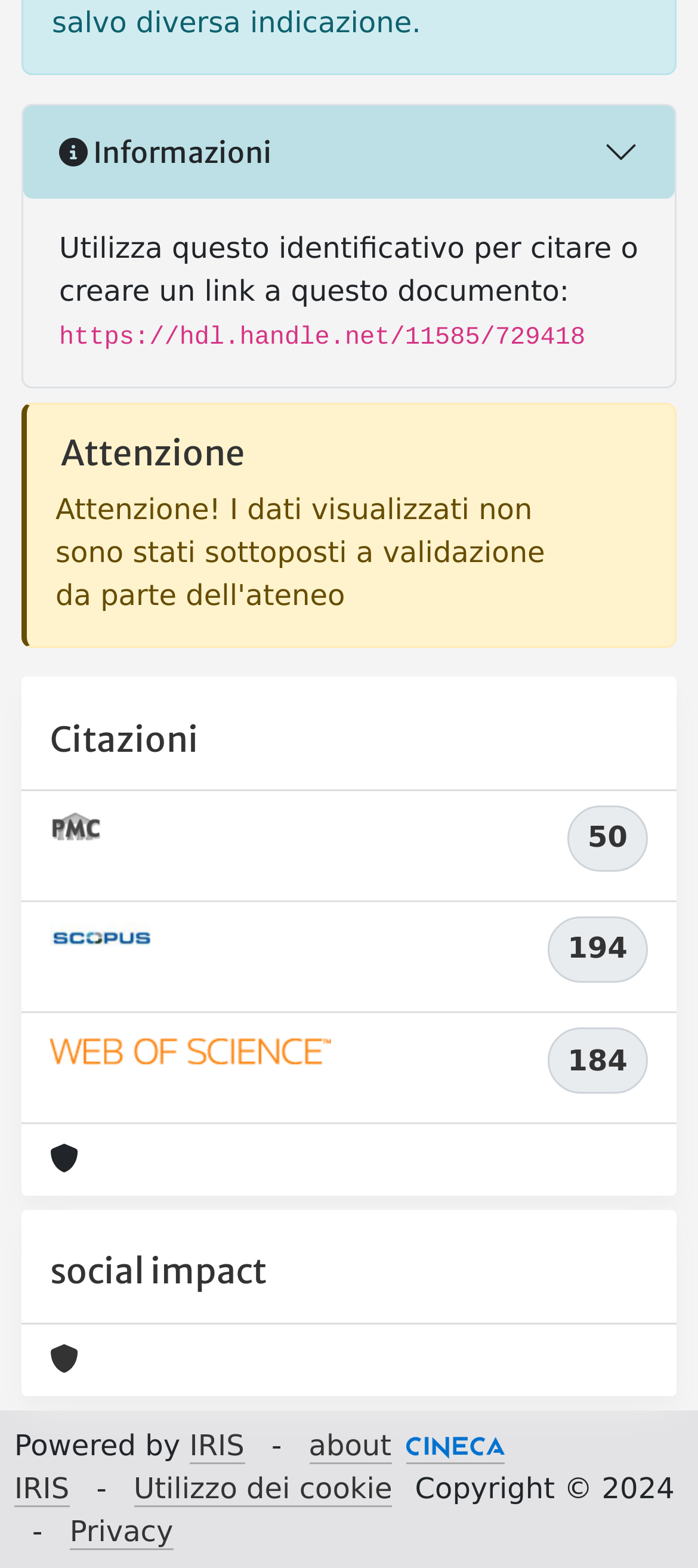Please determine the bounding box coordinates of the clickable area required to carry out the following instruction: "Visit Scopus page". The coordinates must be four float numbers between 0 and 1, represented as [left, top, right, bottom].

[0.072, 0.584, 0.219, 0.612]